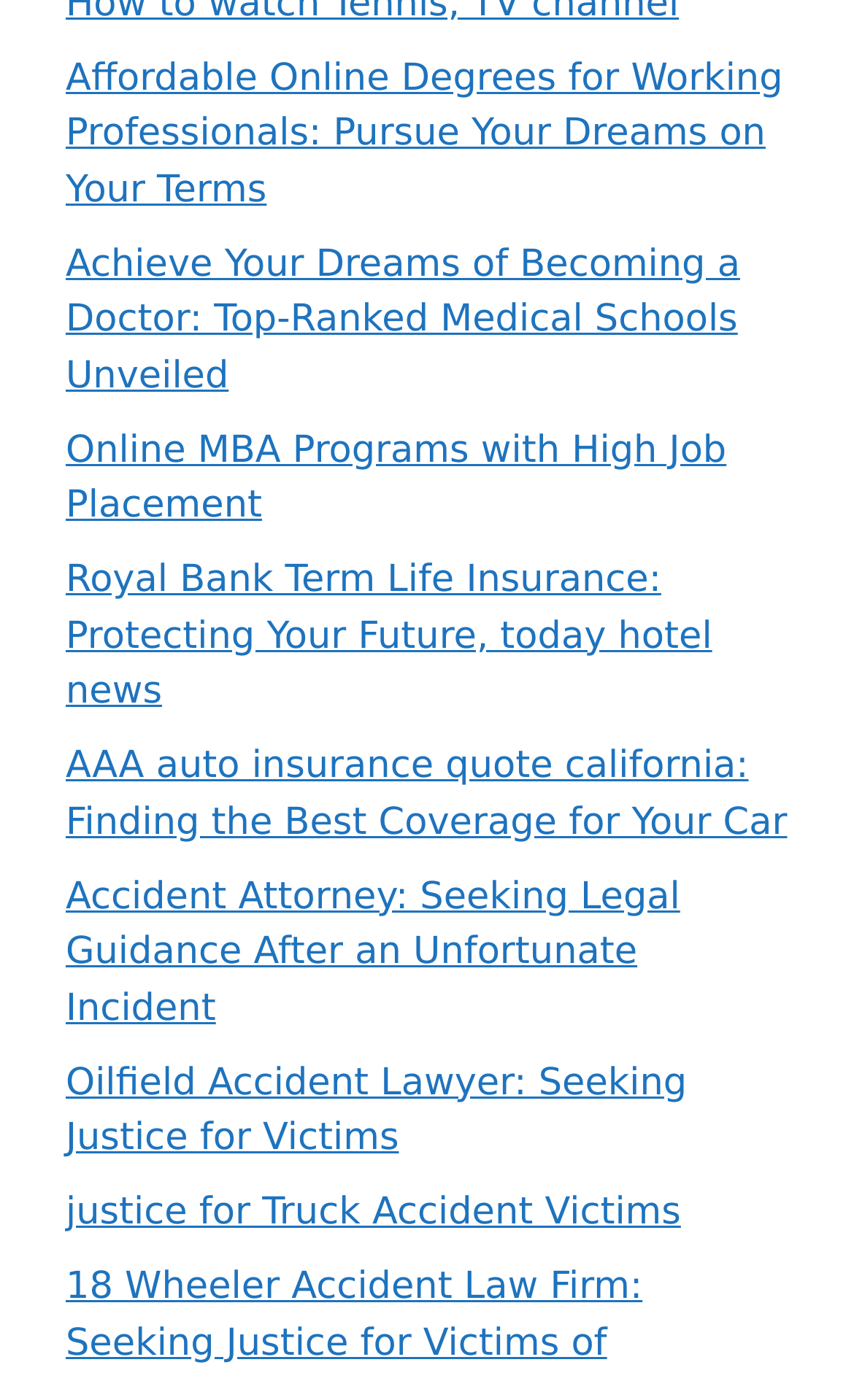Highlight the bounding box coordinates of the element you need to click to perform the following instruction: "Get a quote for Royal Bank term life insurance."

[0.077, 0.399, 0.834, 0.51]